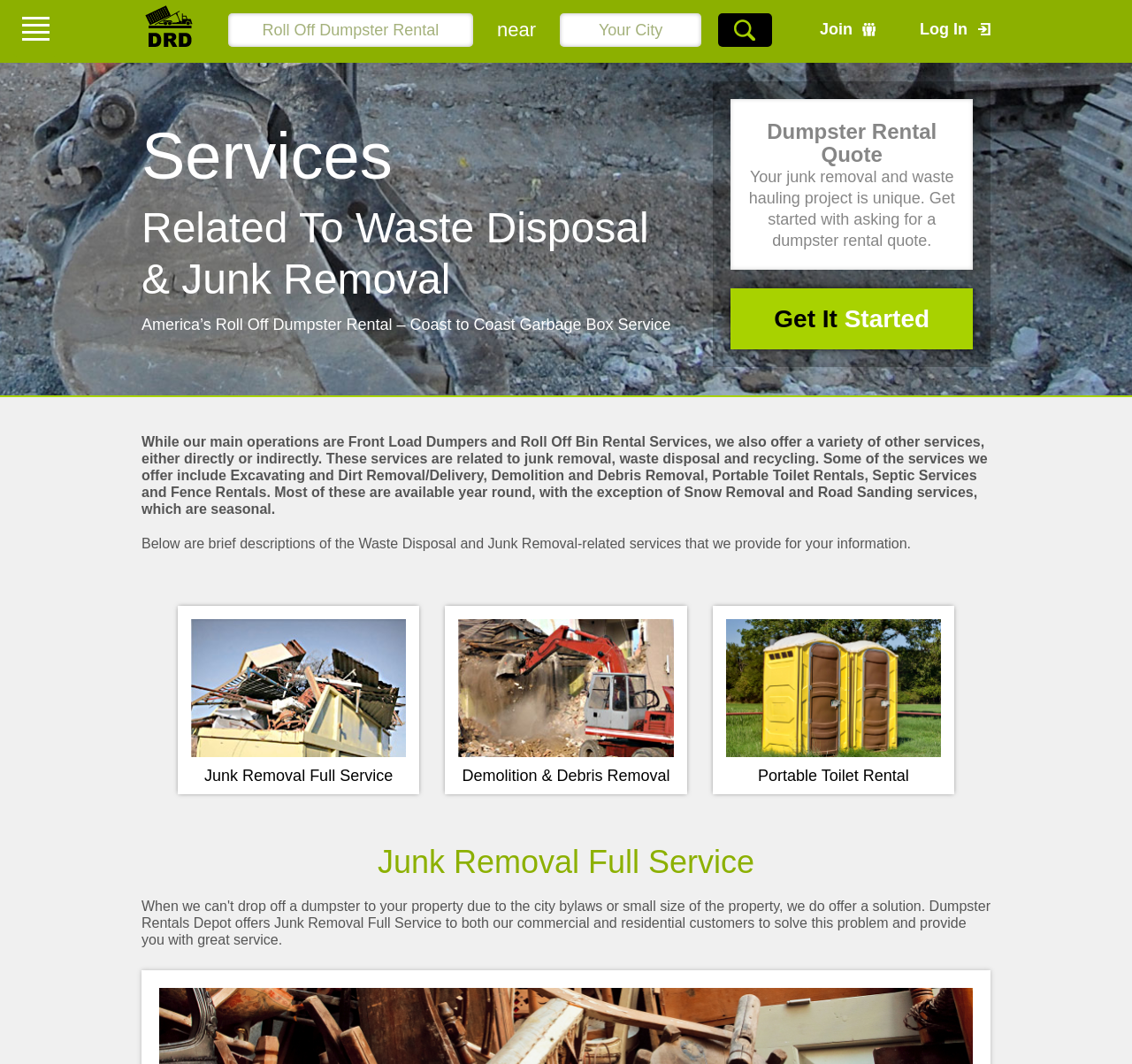Extract the bounding box coordinates for the UI element described by the text: "parent_node: DRD". The coordinates should be in the form of [left, top, right, bottom] with values between 0 and 1.

[0.012, 0.0, 0.051, 0.053]